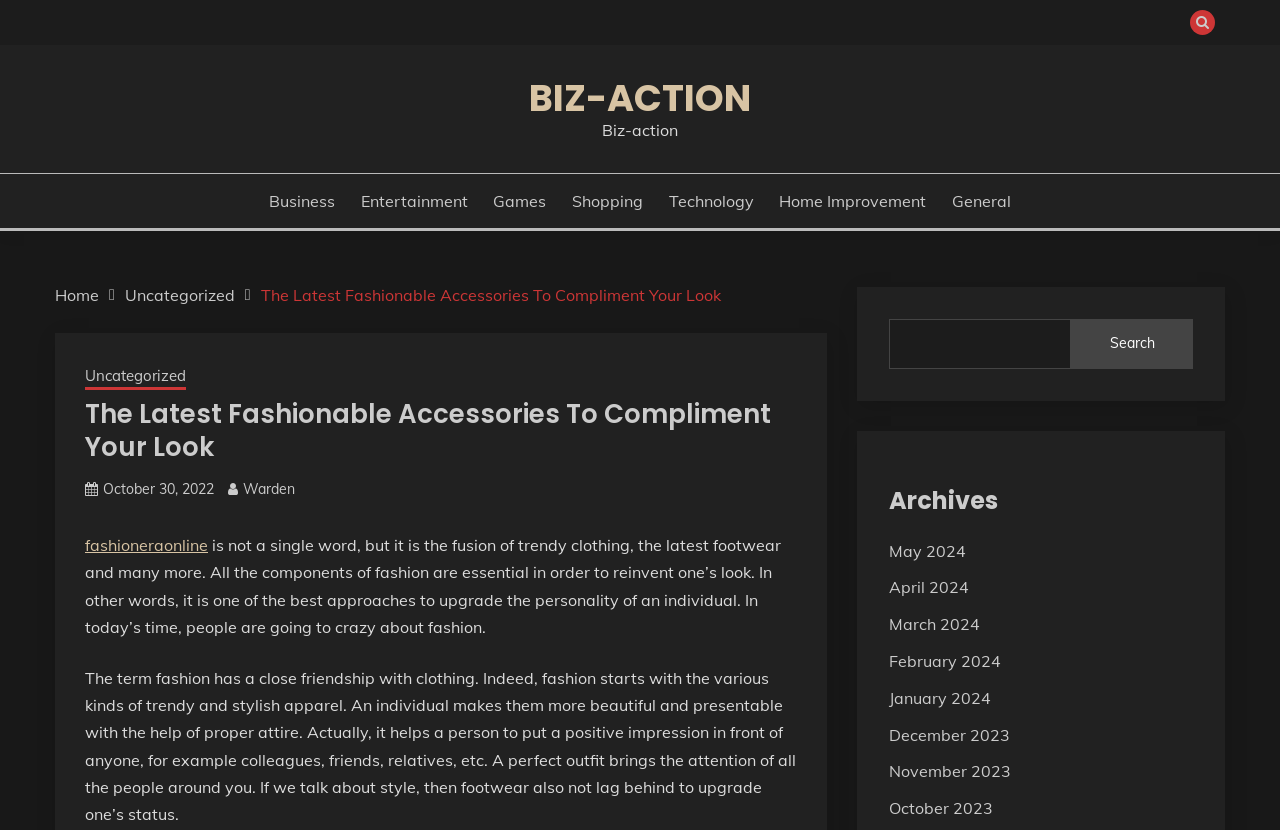From the given element description: "Warden", find the bounding box for the UI element. Provide the coordinates as four float numbers between 0 and 1, in the order [left, top, right, bottom].

[0.19, 0.579, 0.23, 0.6]